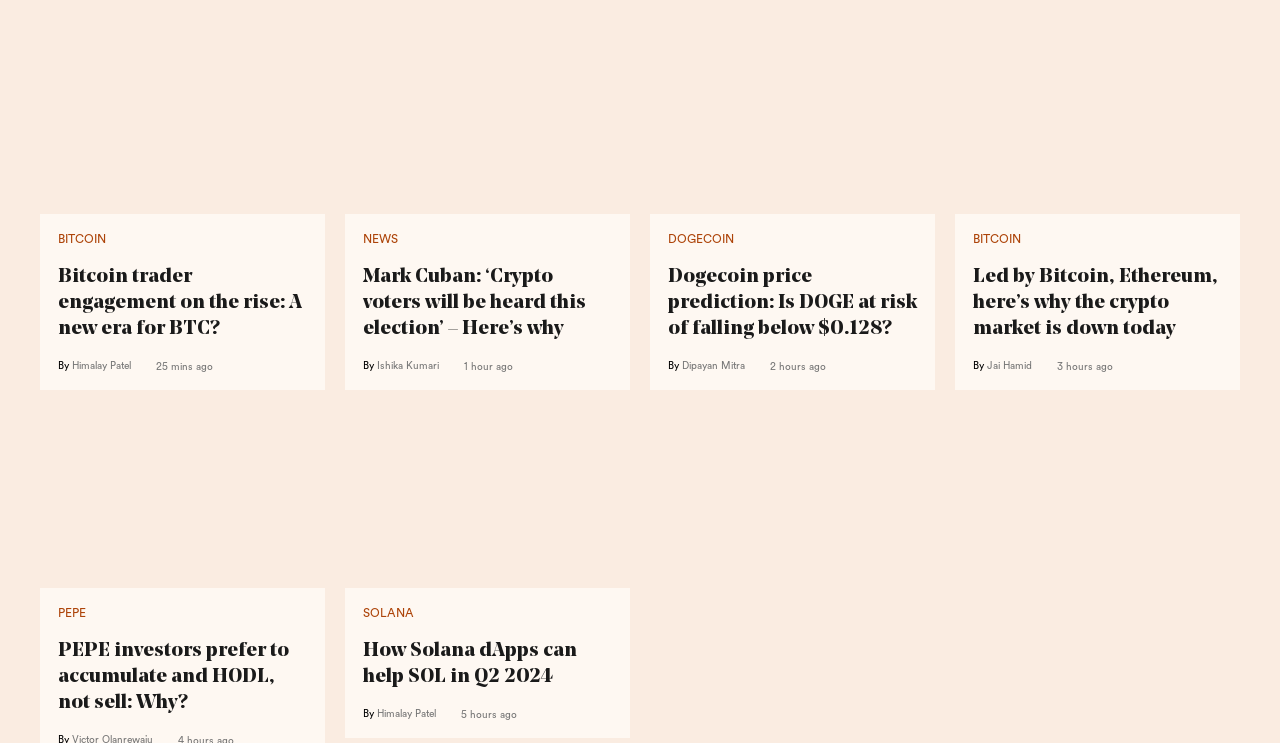What cryptocurrency is mentioned in the fourth article?
Answer the question using a single word or phrase, according to the image.

PEPE